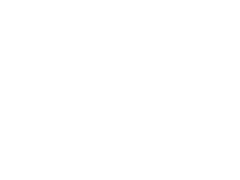Using the information in the image, could you please answer the following question in detail:
What type of icon is featured in the image?

The image features a graphic icon, which is likely used to symbolize the concept of studying abroad or educational consulting, and serves to visually enhance the information presented about these educational opportunities.